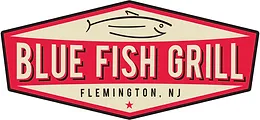What is written above the restaurant's name?
Using the image, respond with a single word or phrase.

a fish